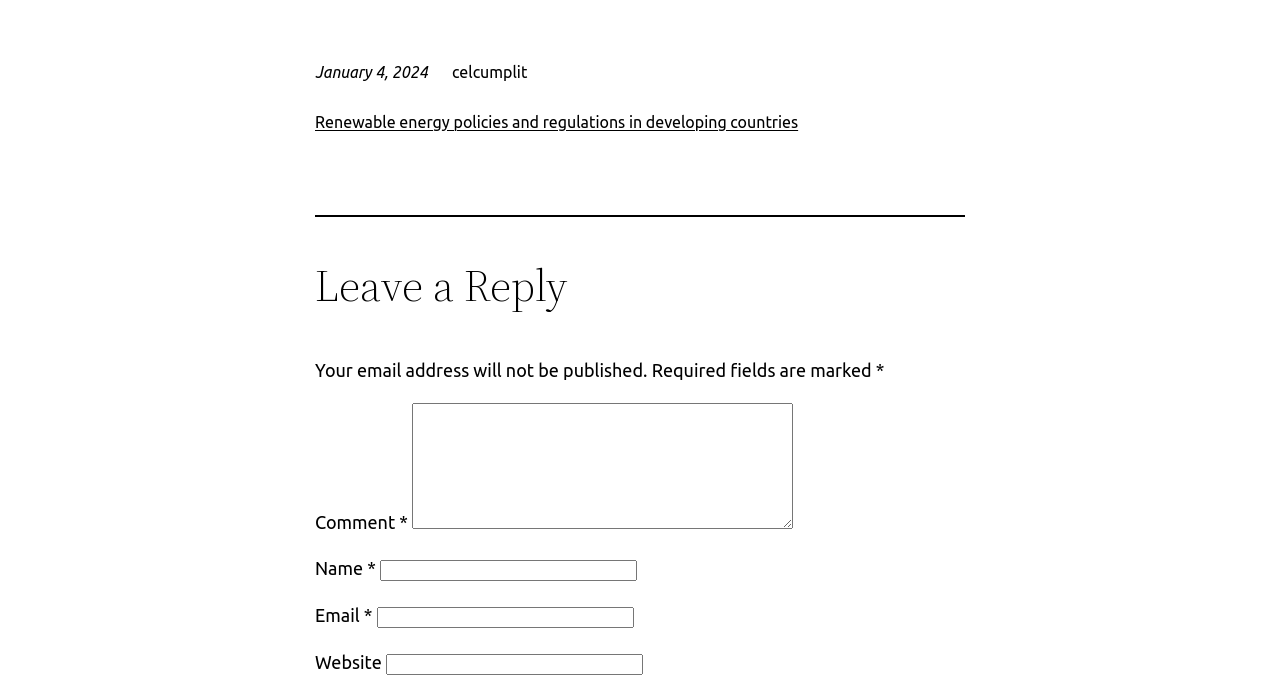What fields are required to be filled in the comment form?
Using the image provided, answer with just one word or phrase.

Comment, Name, Email